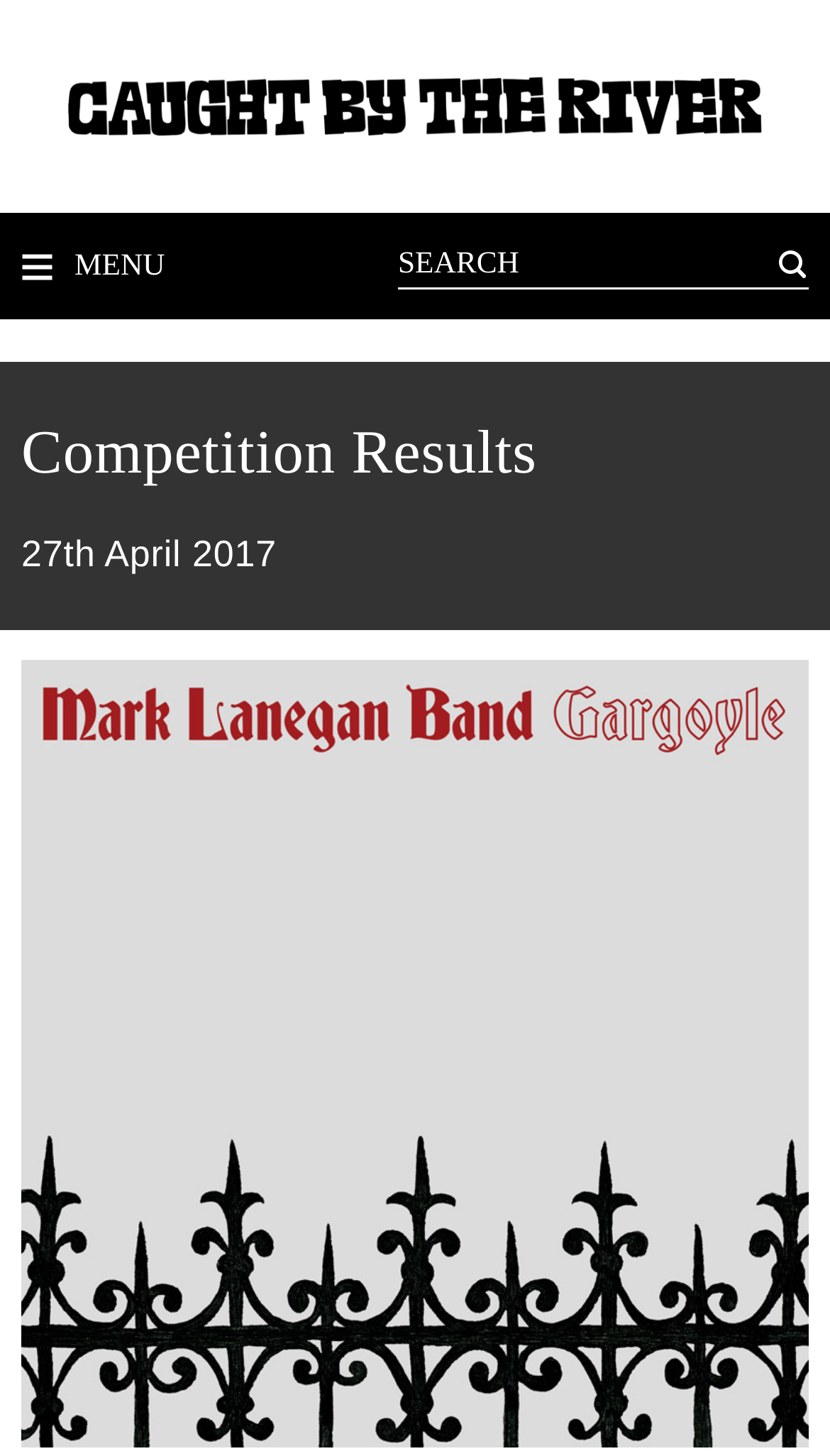Answer the question with a brief word or phrase:
What is the date of the competition results?

27th April 2017